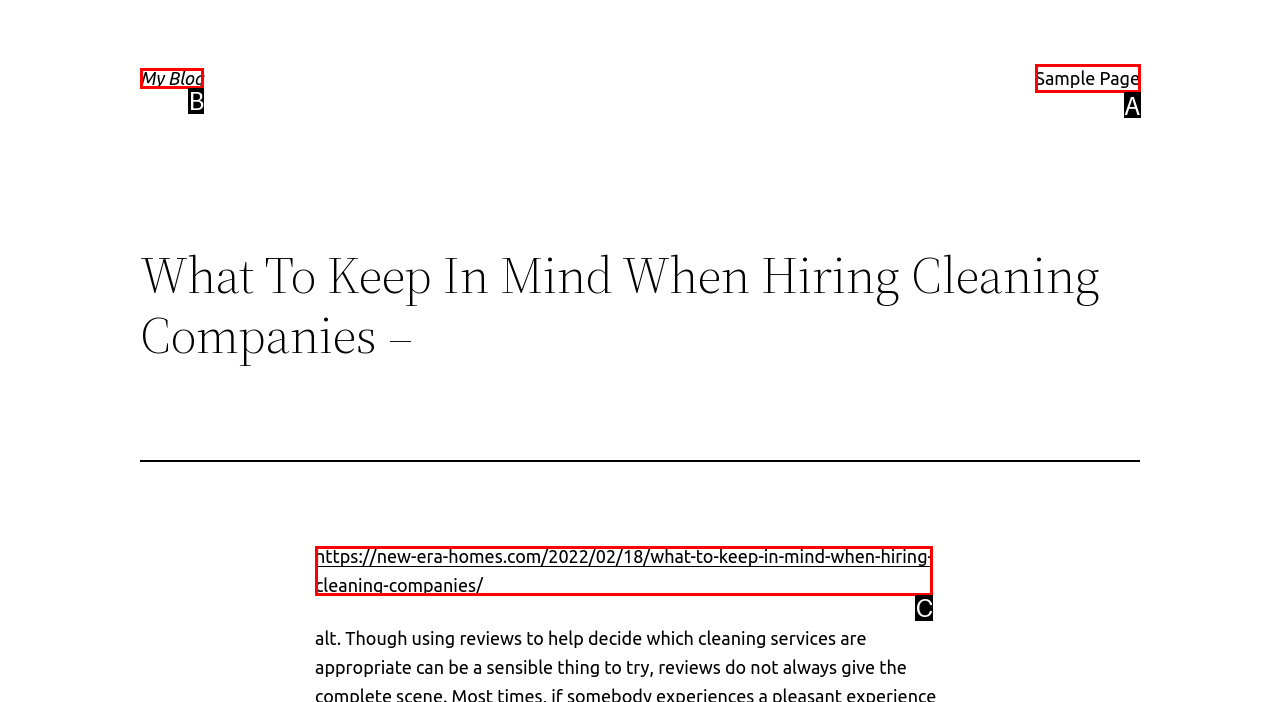Based on the element described as: My Blog
Find and respond with the letter of the correct UI element.

B